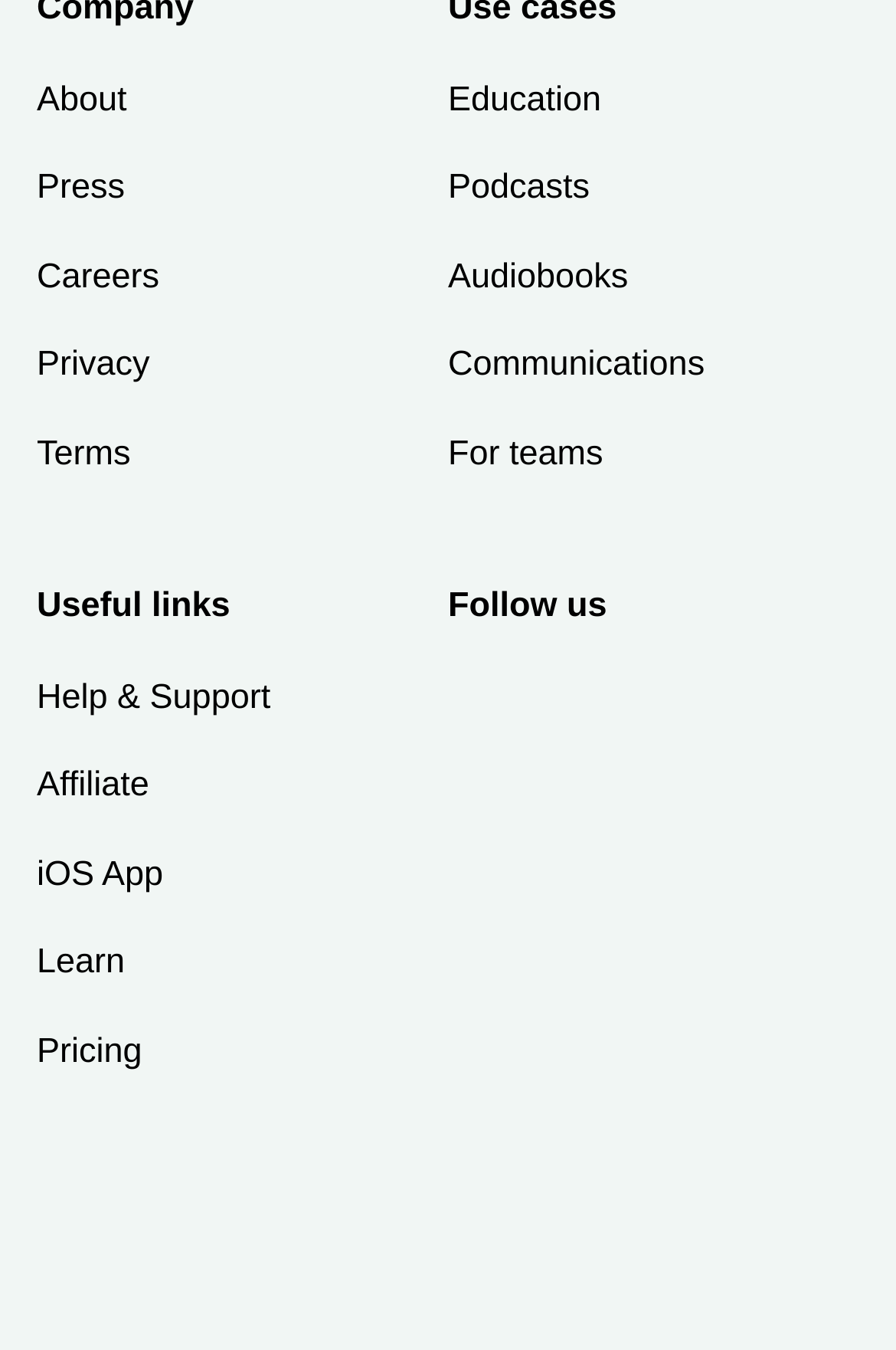Can you specify the bounding box coordinates of the area that needs to be clicked to fulfill the following instruction: "Click on About"?

[0.041, 0.051, 0.5, 0.097]